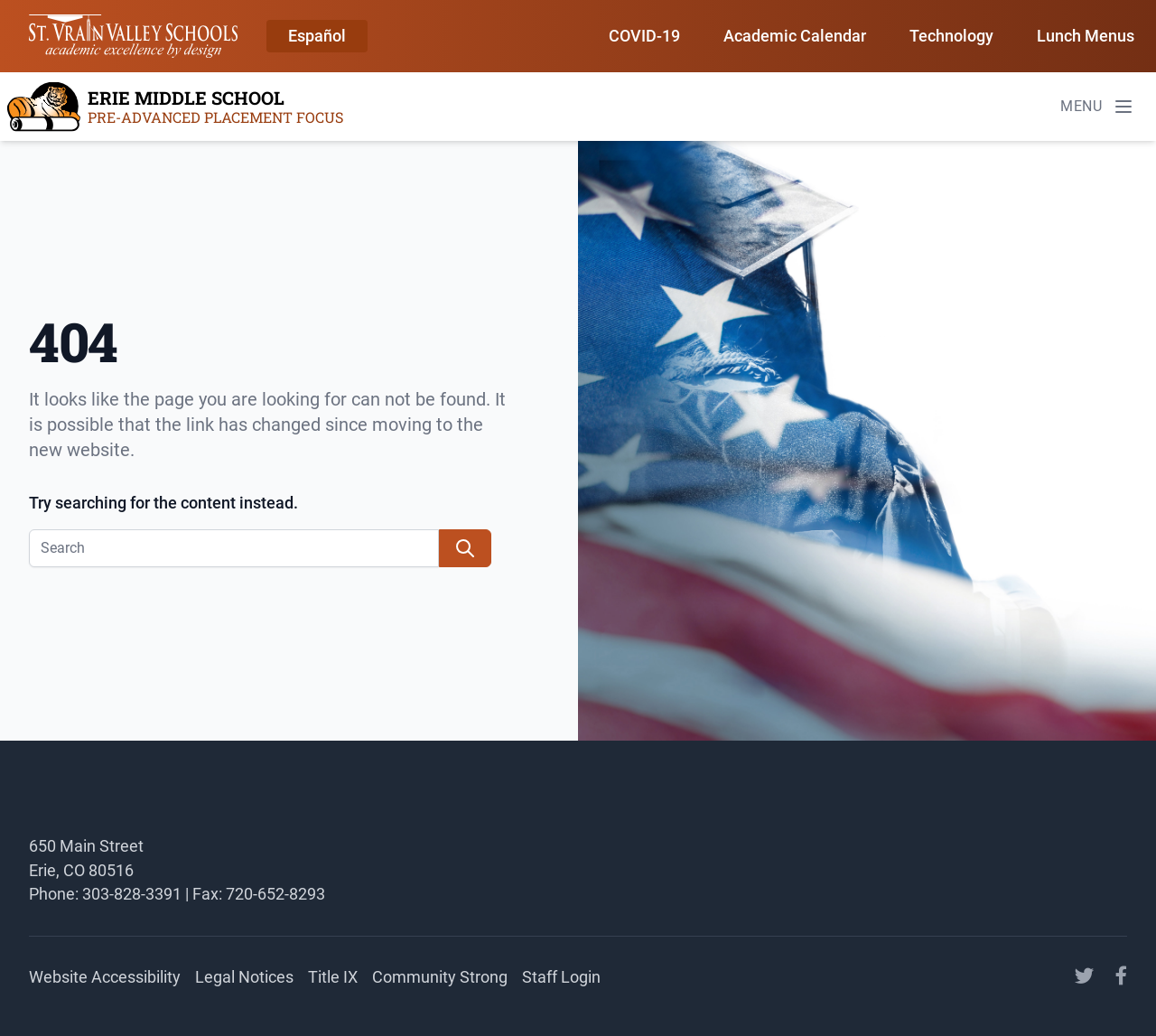Determine the bounding box coordinates of the clickable element to complete this instruction: "Click Erie Middle School Logo". Provide the coordinates in the format of four float numbers between 0 and 1, [left, top, right, bottom].

[0.006, 0.079, 0.07, 0.127]